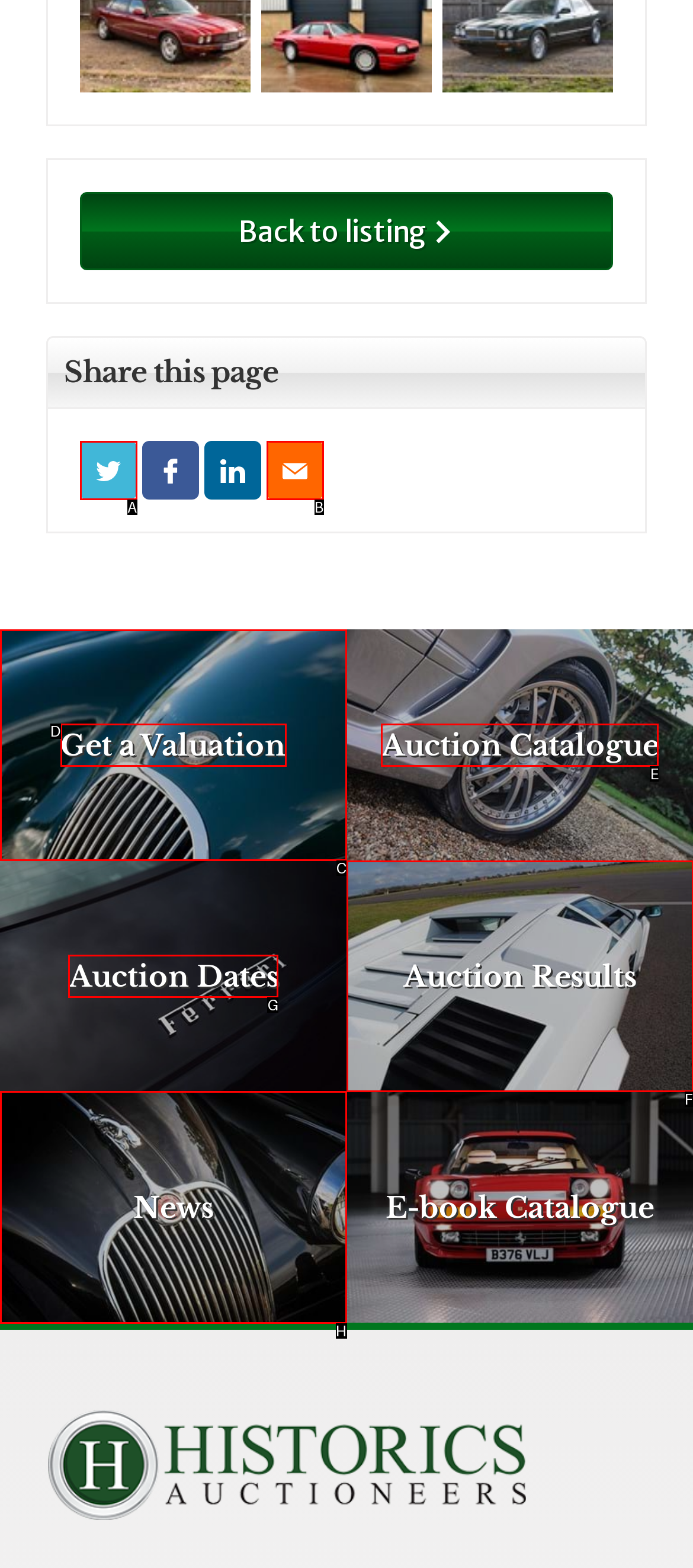To complete the instruction: Read news, which HTML element should be clicked?
Respond with the option's letter from the provided choices.

H